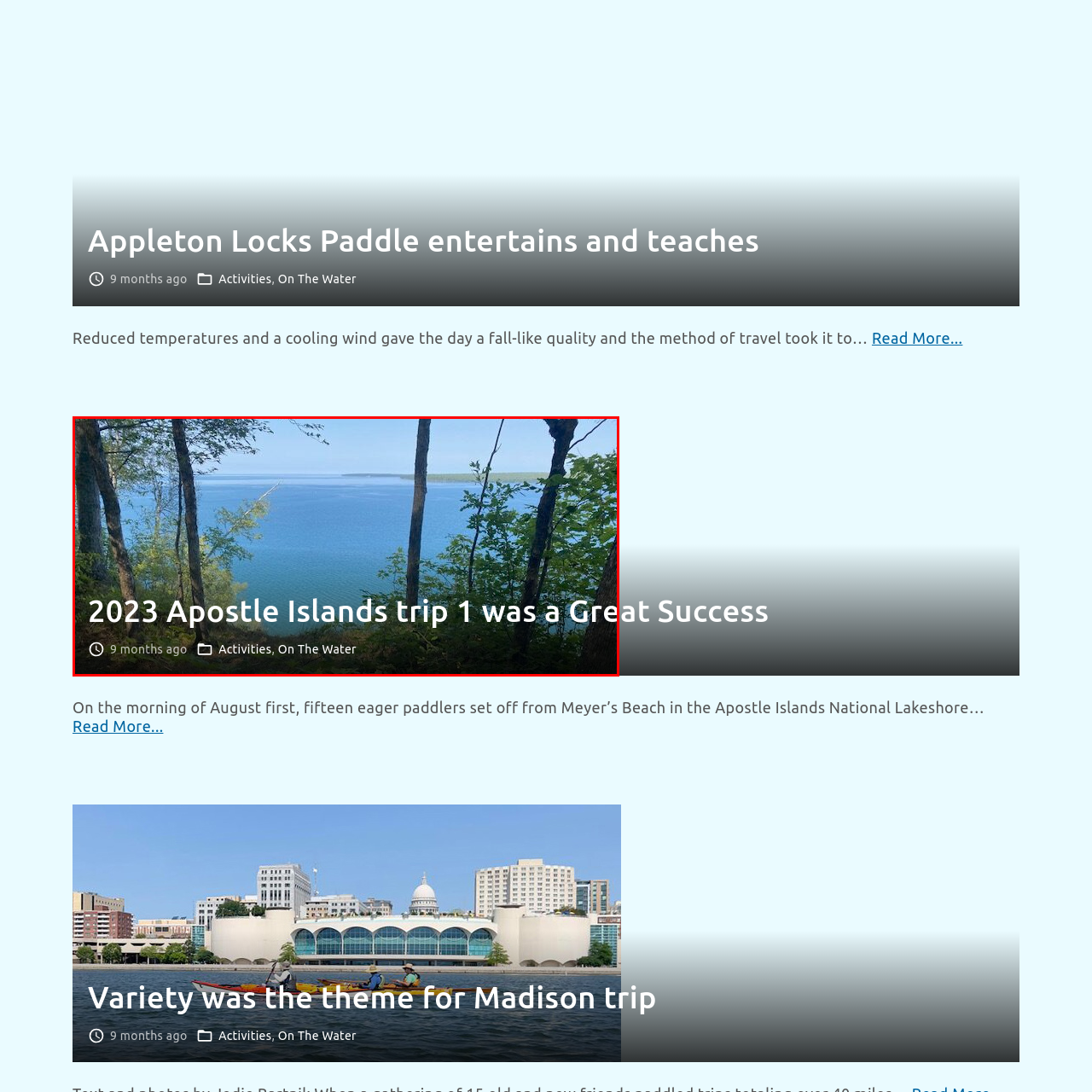Check the content in the red bounding box and reply to the question using a single word or phrase:
How long ago was the image shared?

Nine months ago